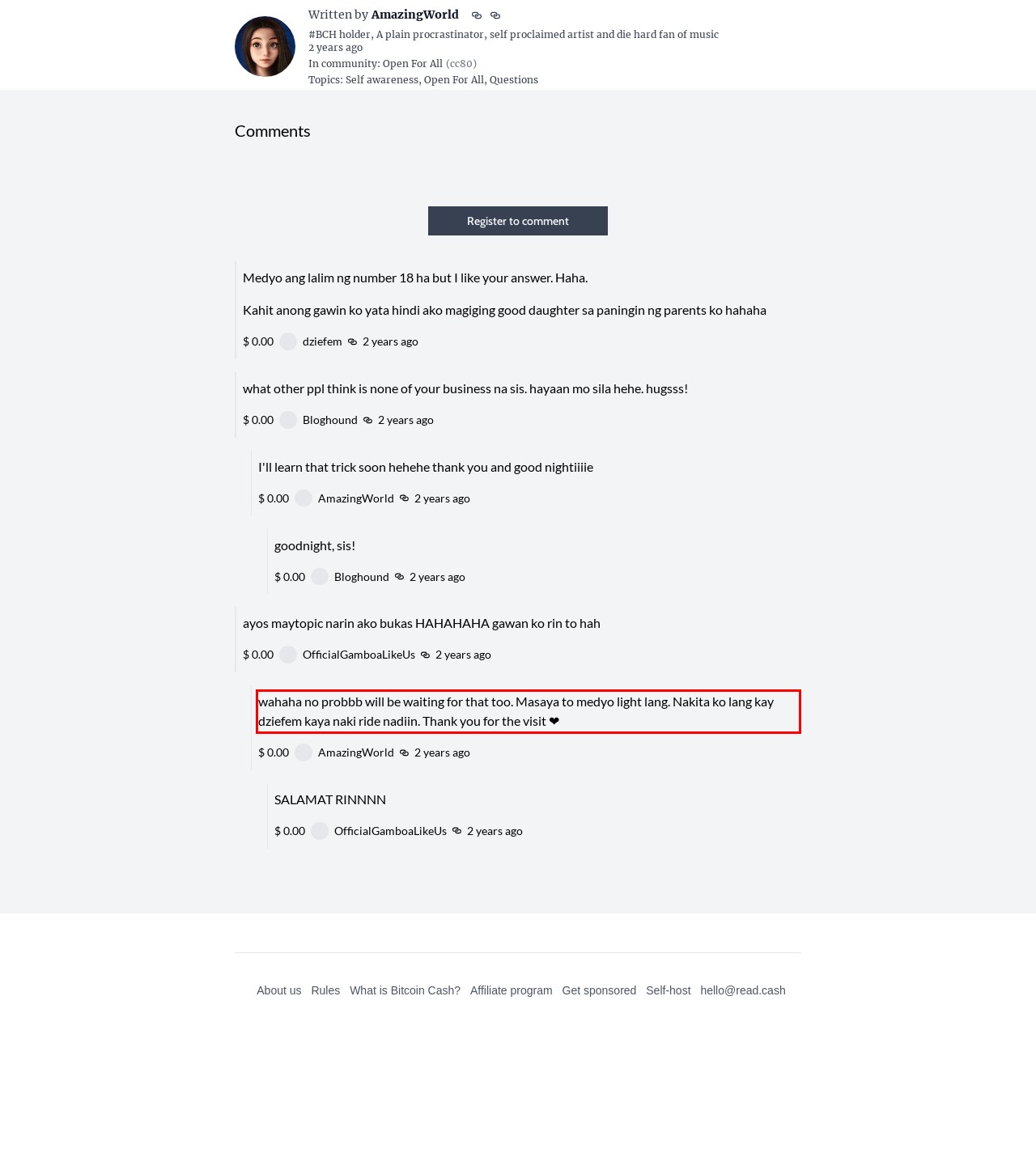You are presented with a webpage screenshot featuring a red bounding box. Perform OCR on the text inside the red bounding box and extract the content.

wahaha no probbb will be waiting for that too. Masaya to medyo light lang. Nakita ko lang kay dziefem kaya naki ride nadiin. Thank you for the visit ❤